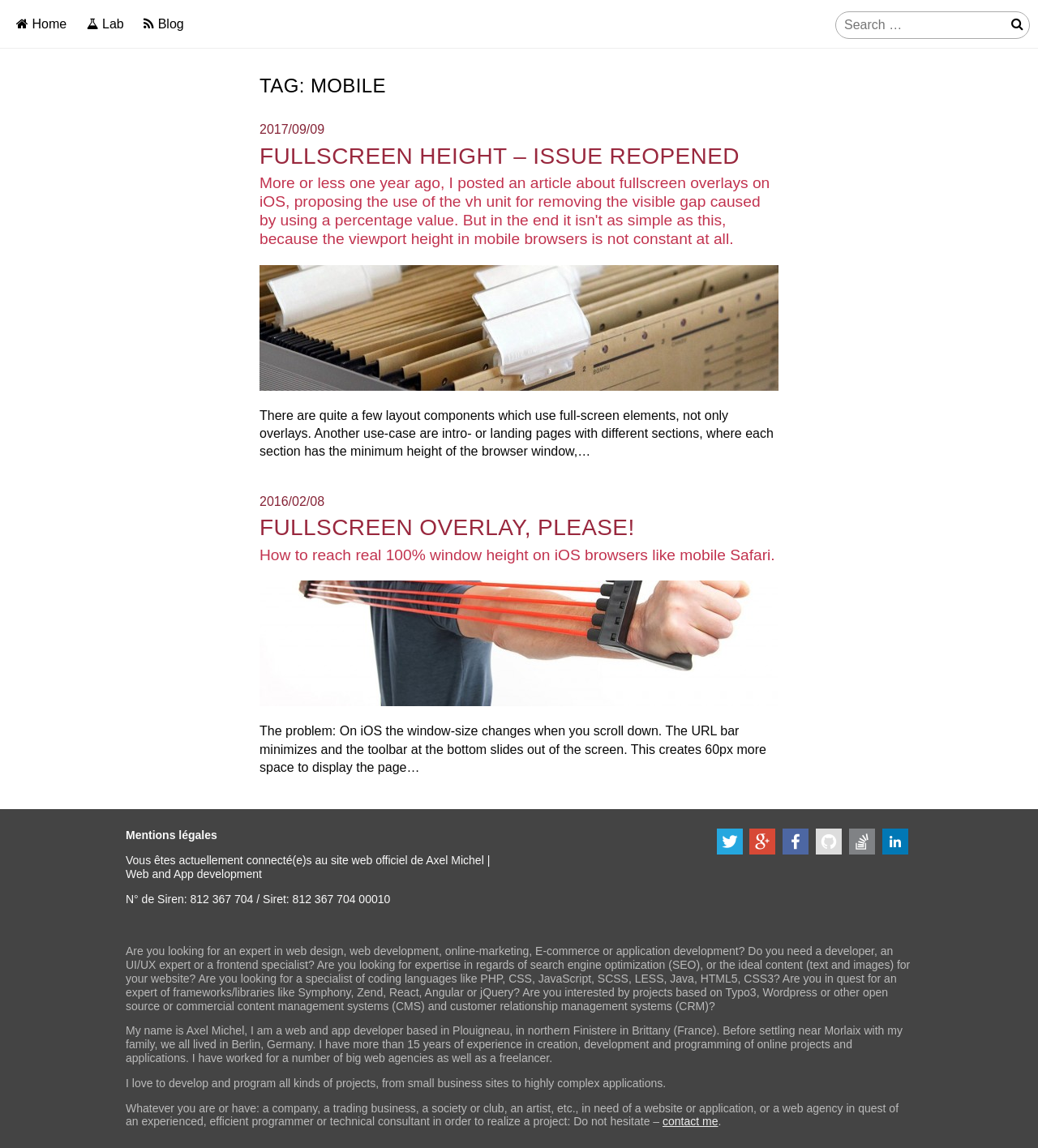Find the bounding box coordinates of the clickable area required to complete the following action: "Contact the developer".

[0.638, 0.971, 0.692, 0.983]